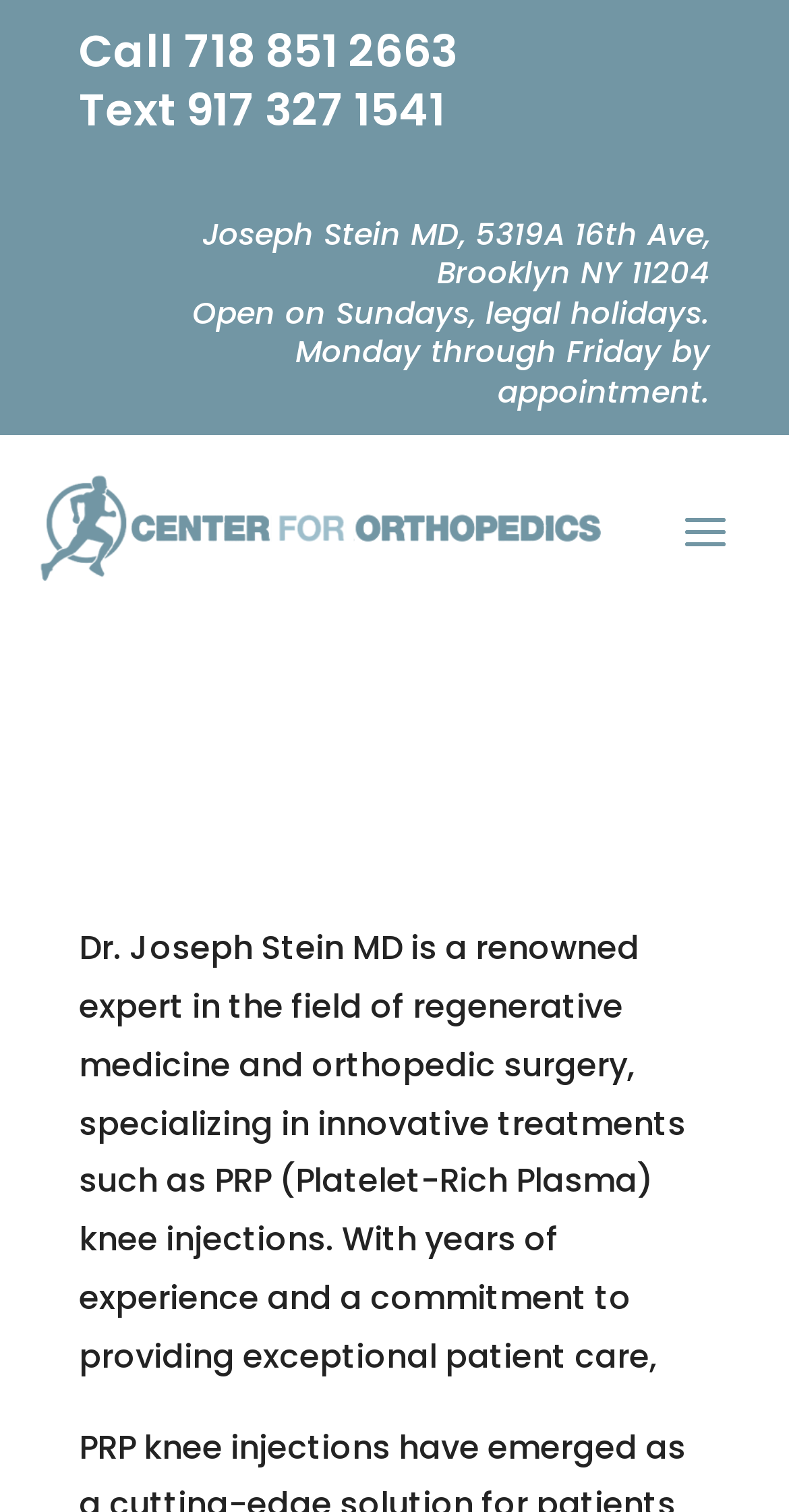Refer to the image and provide an in-depth answer to the question:
What is the address of the doctor's office?

The address of the doctor's office can be found in the static text element 'Joseph Stein MD, 5319A 16th Ave, Brooklyn NY 11204' which is located at the top of the webpage, providing the physical location of the doctor's office.